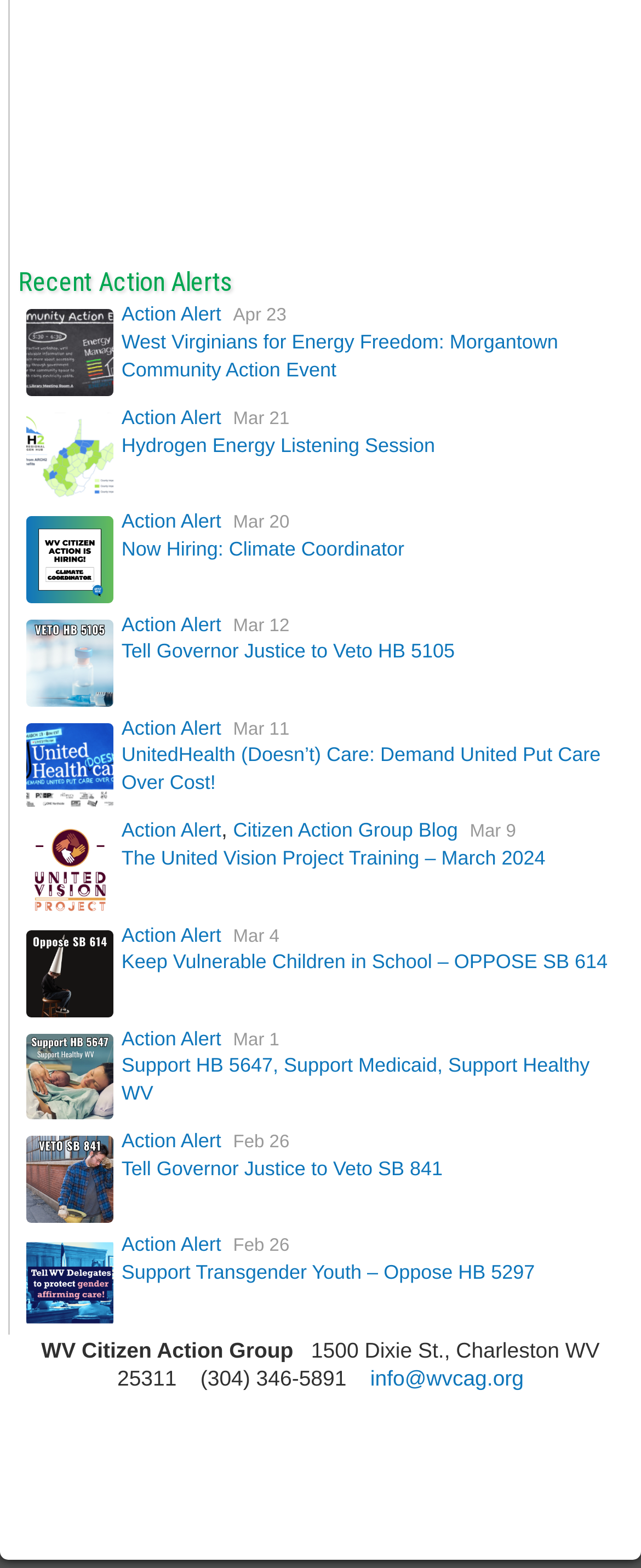Locate the bounding box coordinates of the item that should be clicked to fulfill the instruction: "Search for something".

None